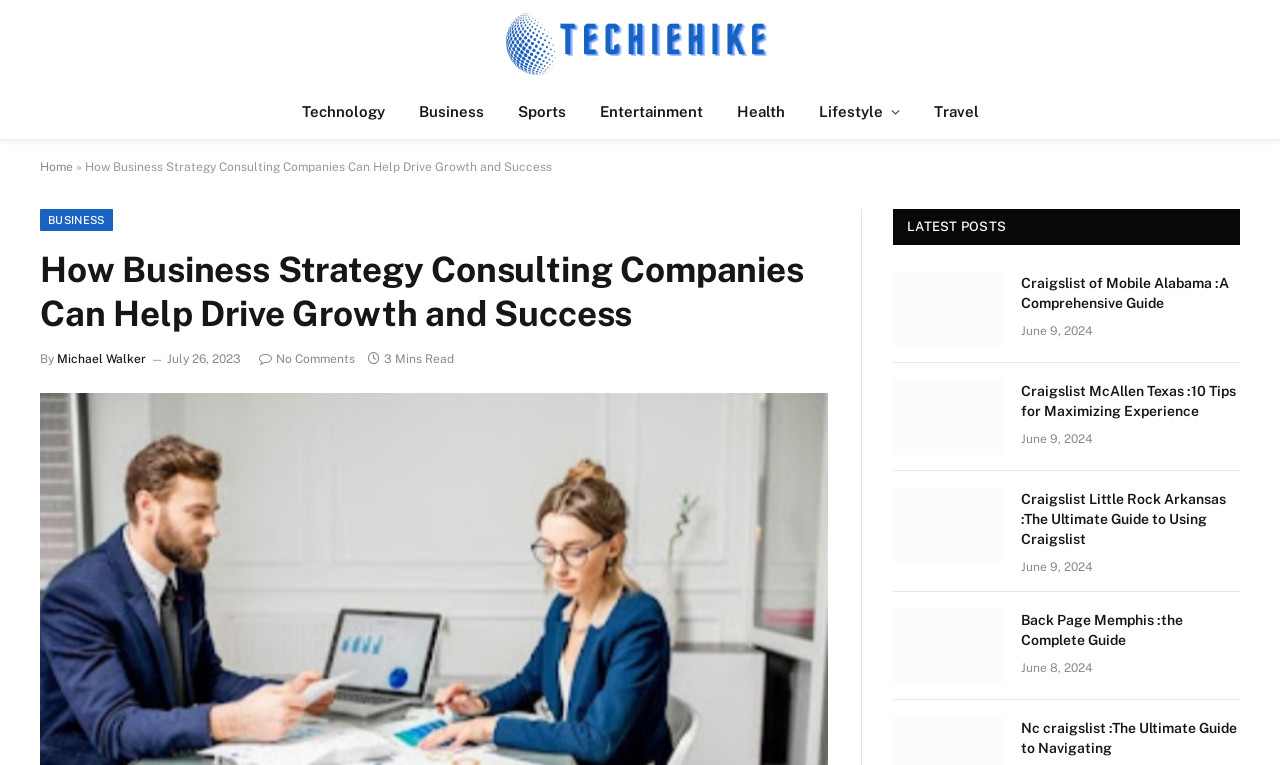Please specify the bounding box coordinates of the clickable section necessary to execute the following command: "Read the article 'Craigslist of Mobile Alabama :A Comprehensive Guide'".

[0.798, 0.357, 0.969, 0.409]